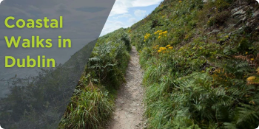Who might be interested in exploring this scenic path?
Identify the answer in the screenshot and reply with a single word or phrase.

Outdoor enthusiasts and nature lovers